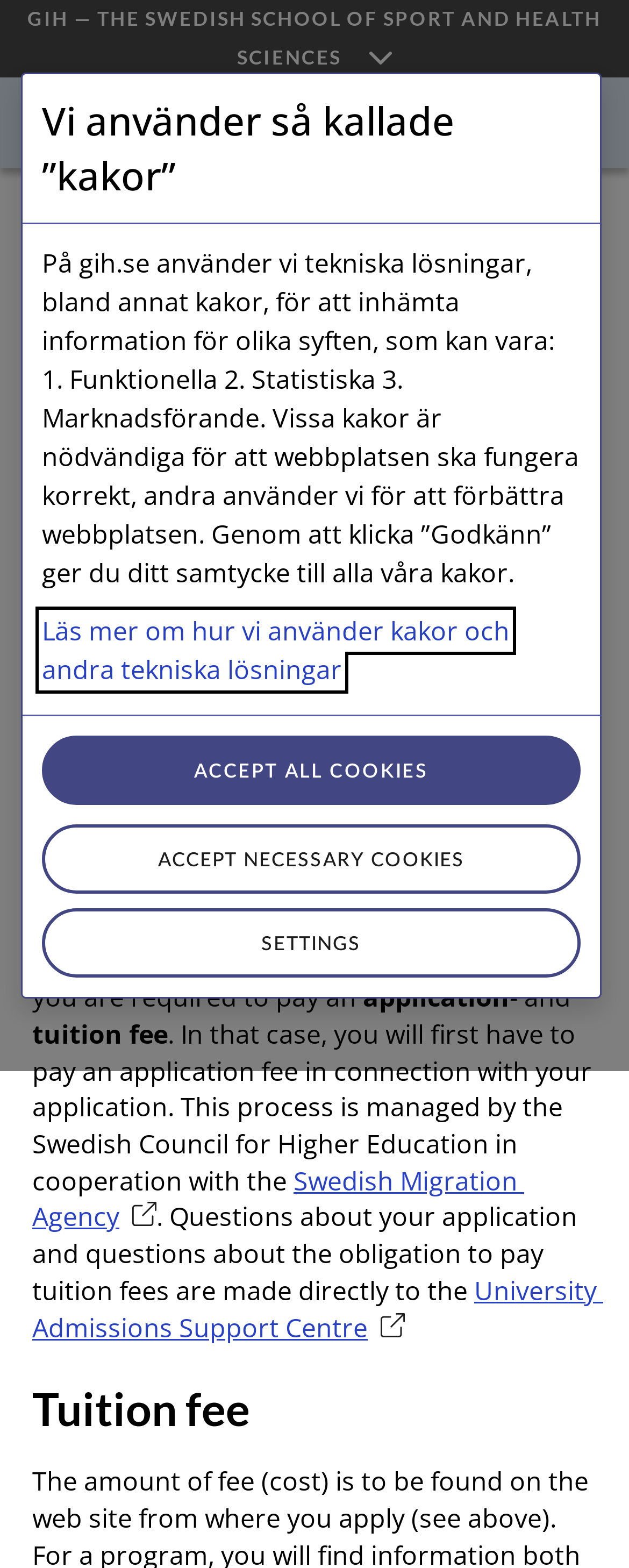Specify the bounding box coordinates of the element's area that should be clicked to execute the given instruction: "Apply to Swedish universities". The coordinates should be four float numbers between 0 and 1, i.e., [left, top, right, bottom].

[0.051, 0.473, 0.869, 0.524]